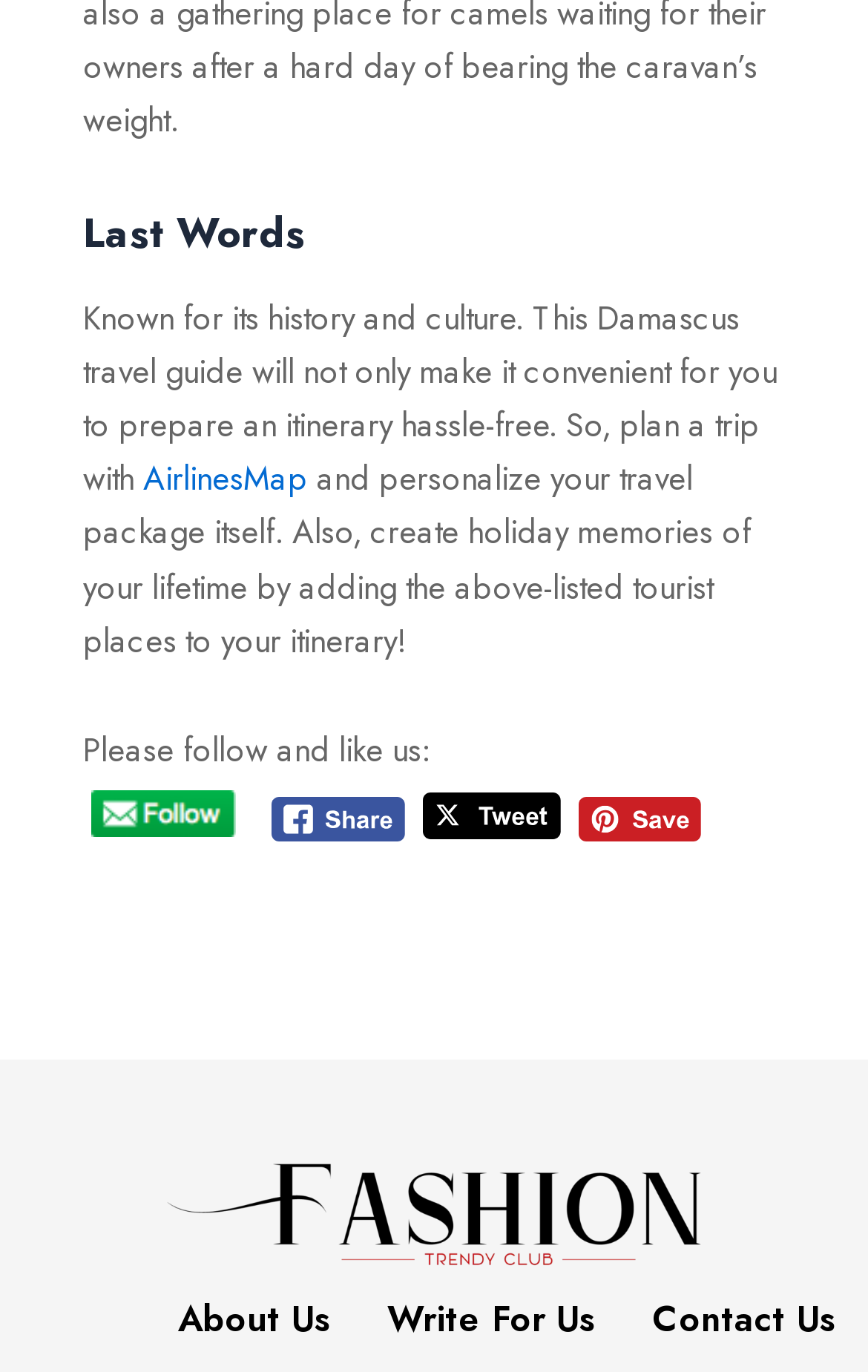Determine the coordinates of the bounding box for the clickable area needed to execute this instruction: "Follow us on Facebook".

[0.312, 0.567, 0.467, 0.62]